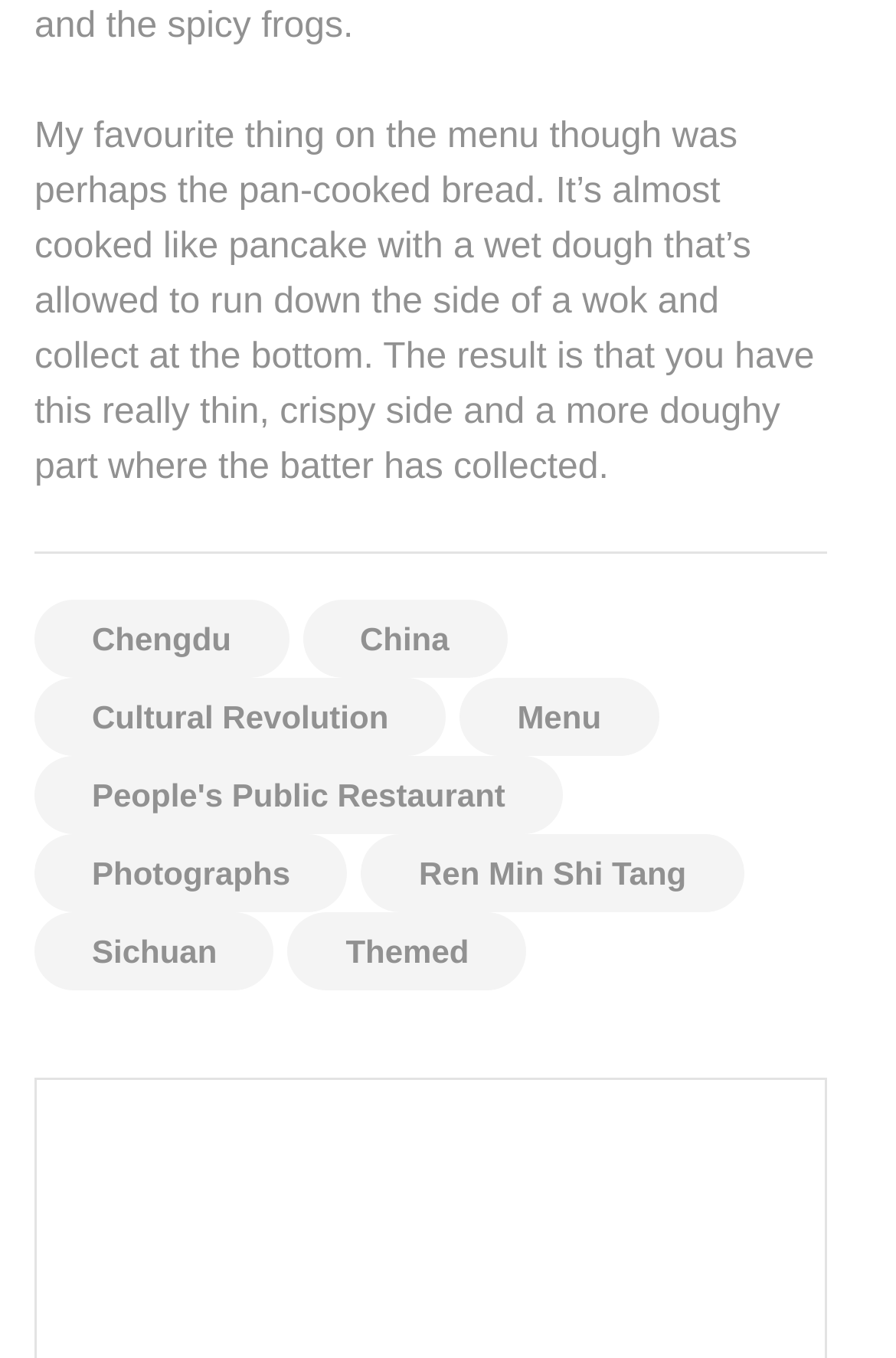Provide the bounding box coordinates of the HTML element this sentence describes: "Cultural Revolution". The bounding box coordinates consist of four float numbers between 0 and 1, i.e., [left, top, right, bottom].

[0.038, 0.499, 0.498, 0.557]